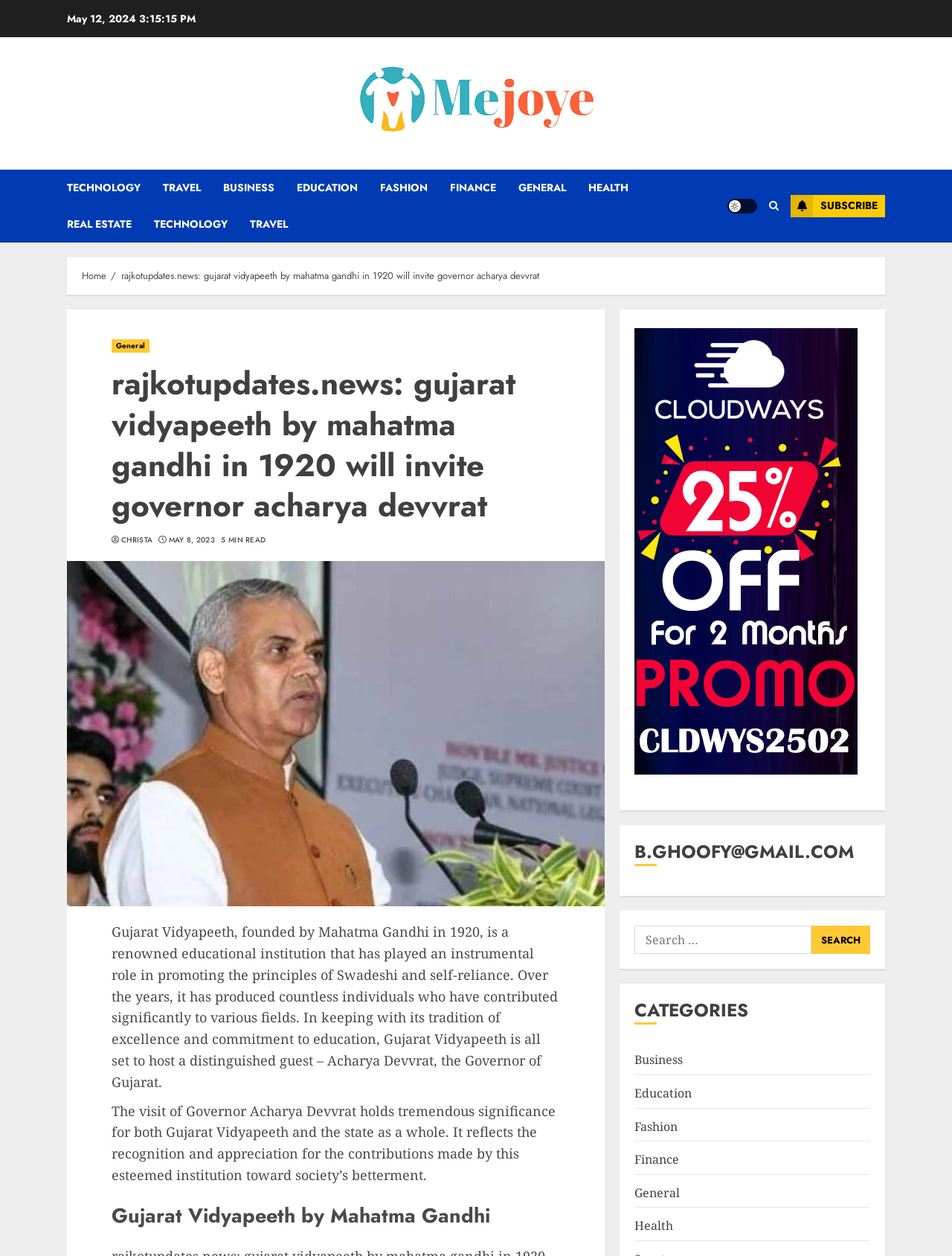Kindly determine the bounding box coordinates for the area that needs to be clicked to execute this instruction: "Go to 'Gallery'".

None